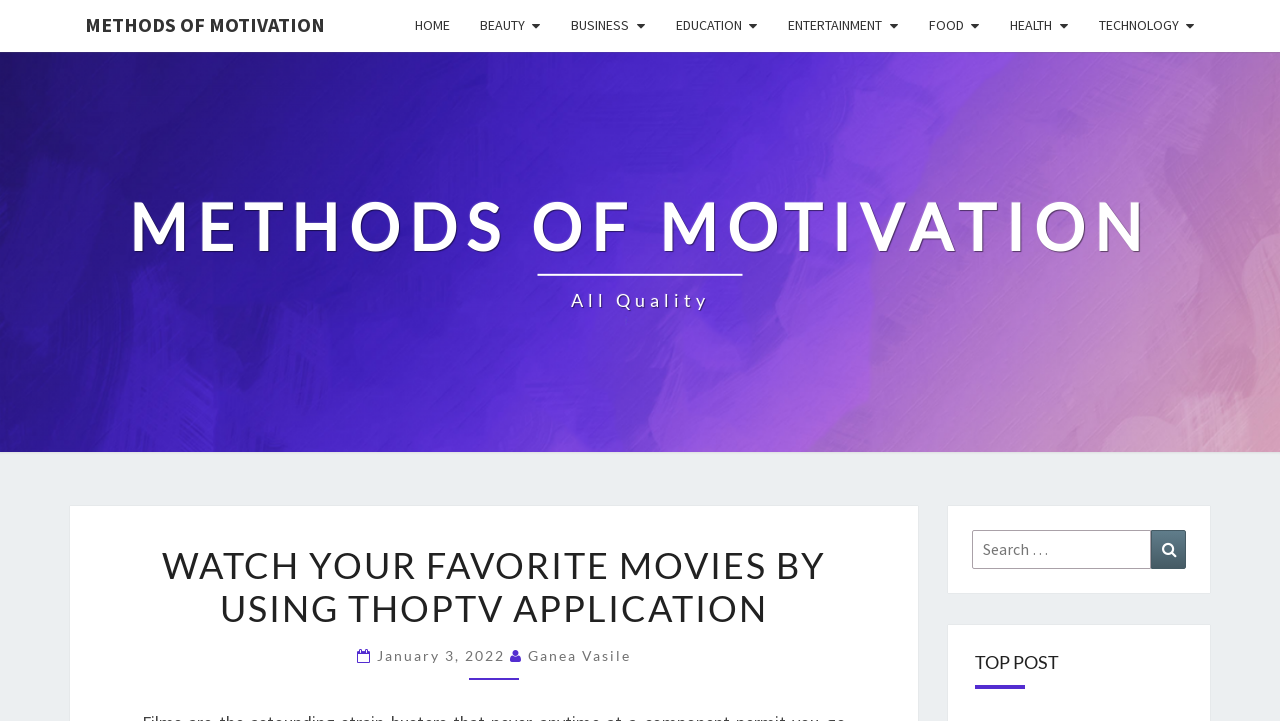Provide a brief response to the question below using a single word or phrase: 
What is the purpose of the input field with the label 'Search for:'?

Search